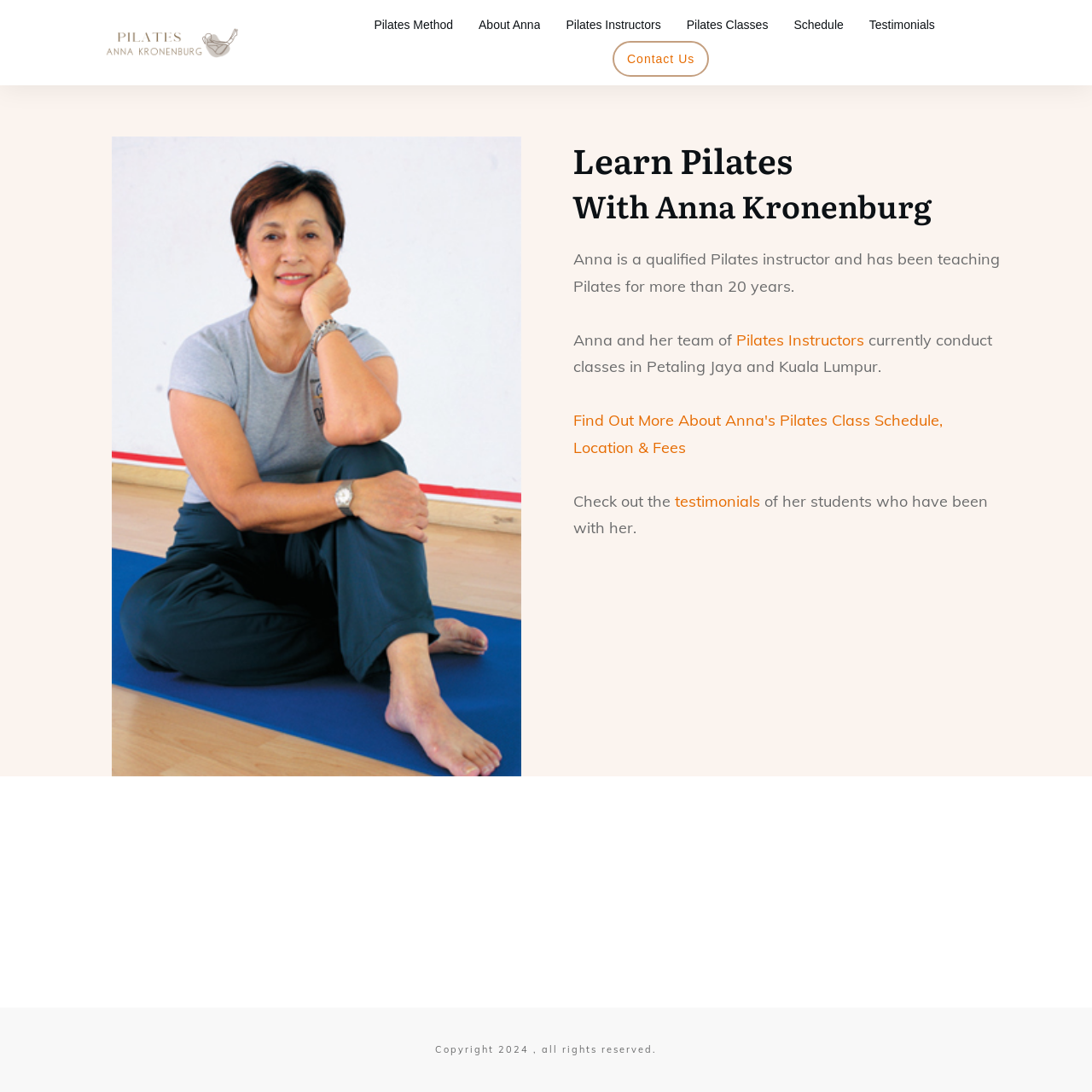Use a single word or phrase to answer the question: What can be found on the 'Testimonials' page?

Students' testimonials